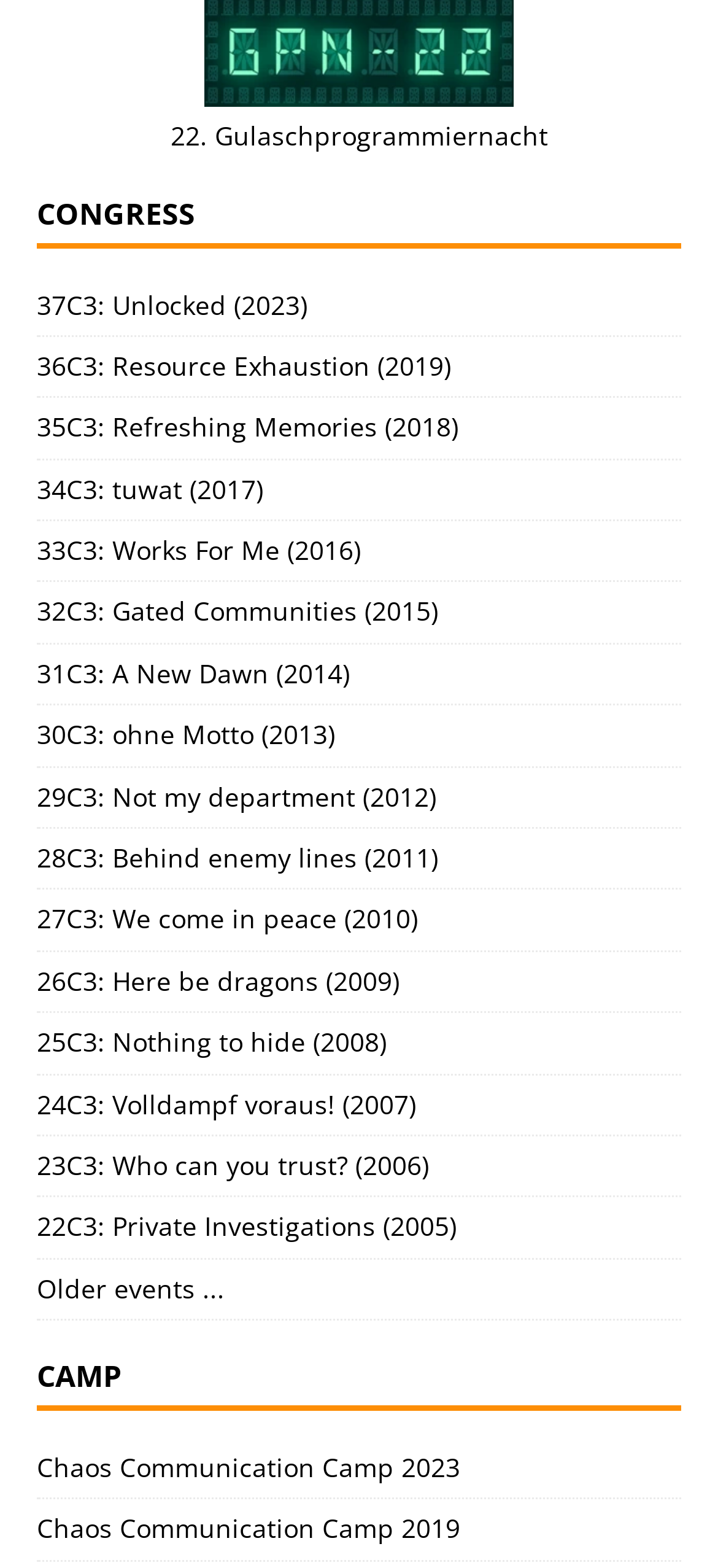How many camp events are listed?
Using the details from the image, give an elaborate explanation to answer the question.

I counted the number of links with titles in the format 'Chaos Communication Camp <year>' and found 2 of them, namely 'Chaos Communication Camp 2023' and 'Chaos Communication Camp 2019'.